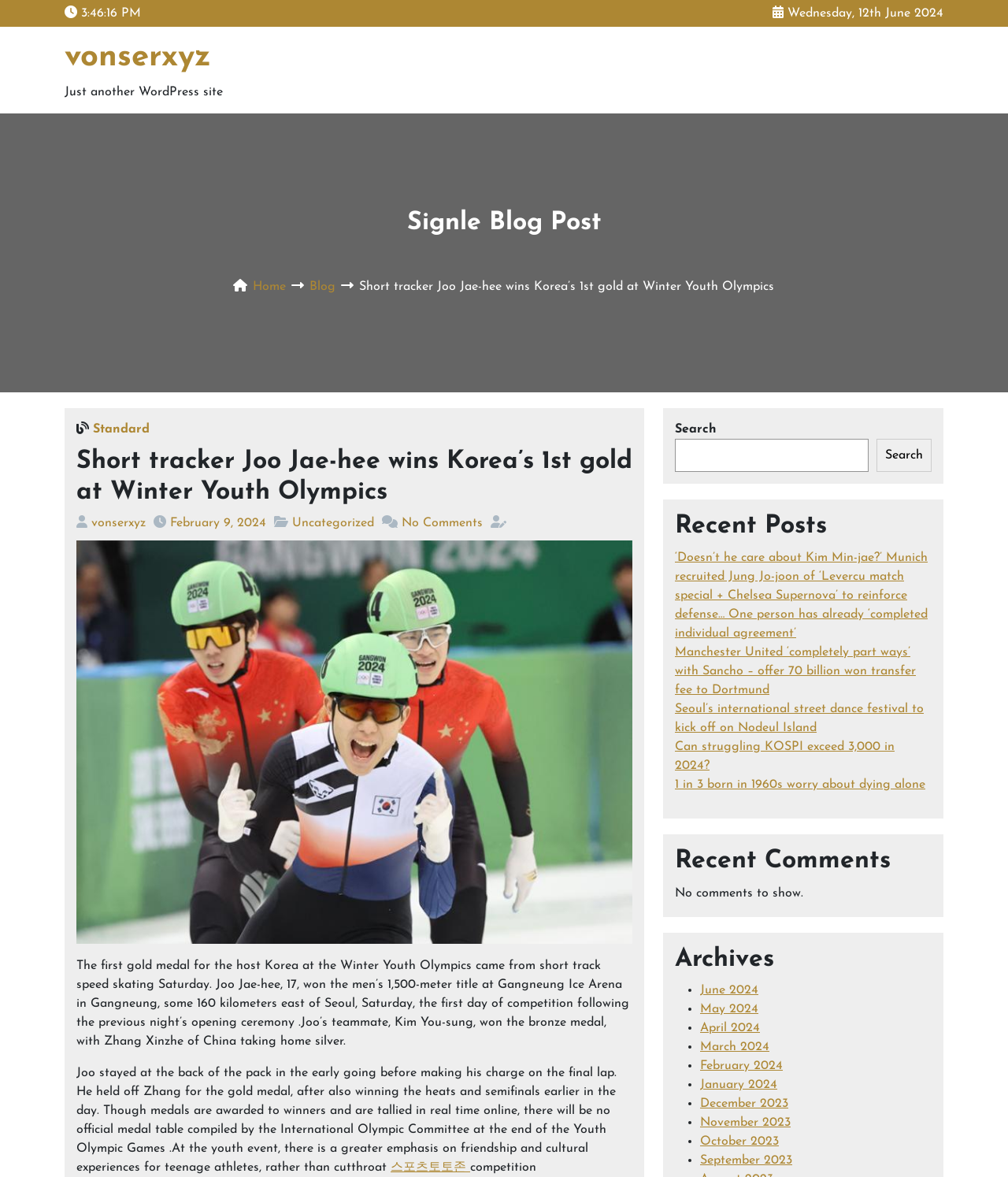Identify the bounding box coordinates of the region that needs to be clicked to carry out this instruction: "Search for something". Provide these coordinates as four float numbers ranging from 0 to 1, i.e., [left, top, right, bottom].

[0.67, 0.373, 0.862, 0.401]